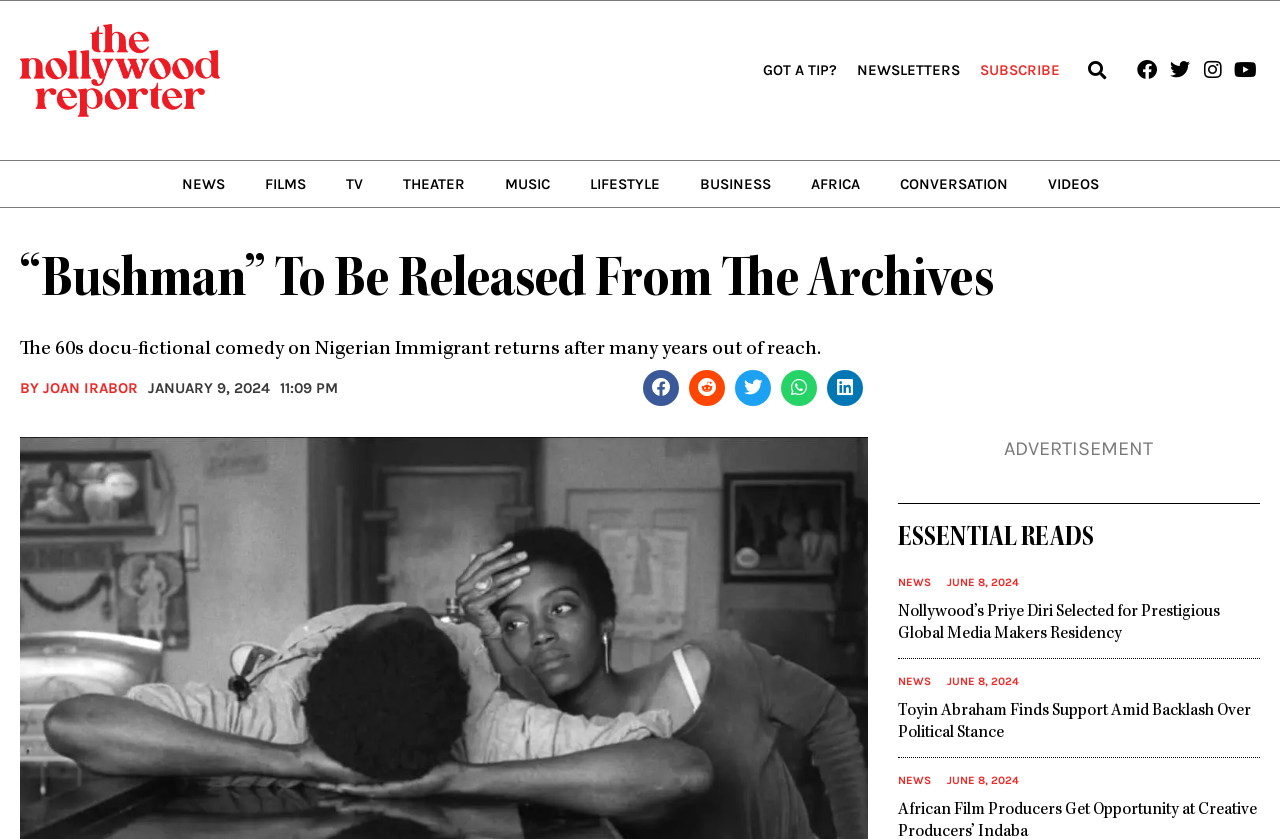Identify the bounding box coordinates necessary to click and complete the given instruction: "Check out the essential reads".

[0.702, 0.627, 0.984, 0.66]